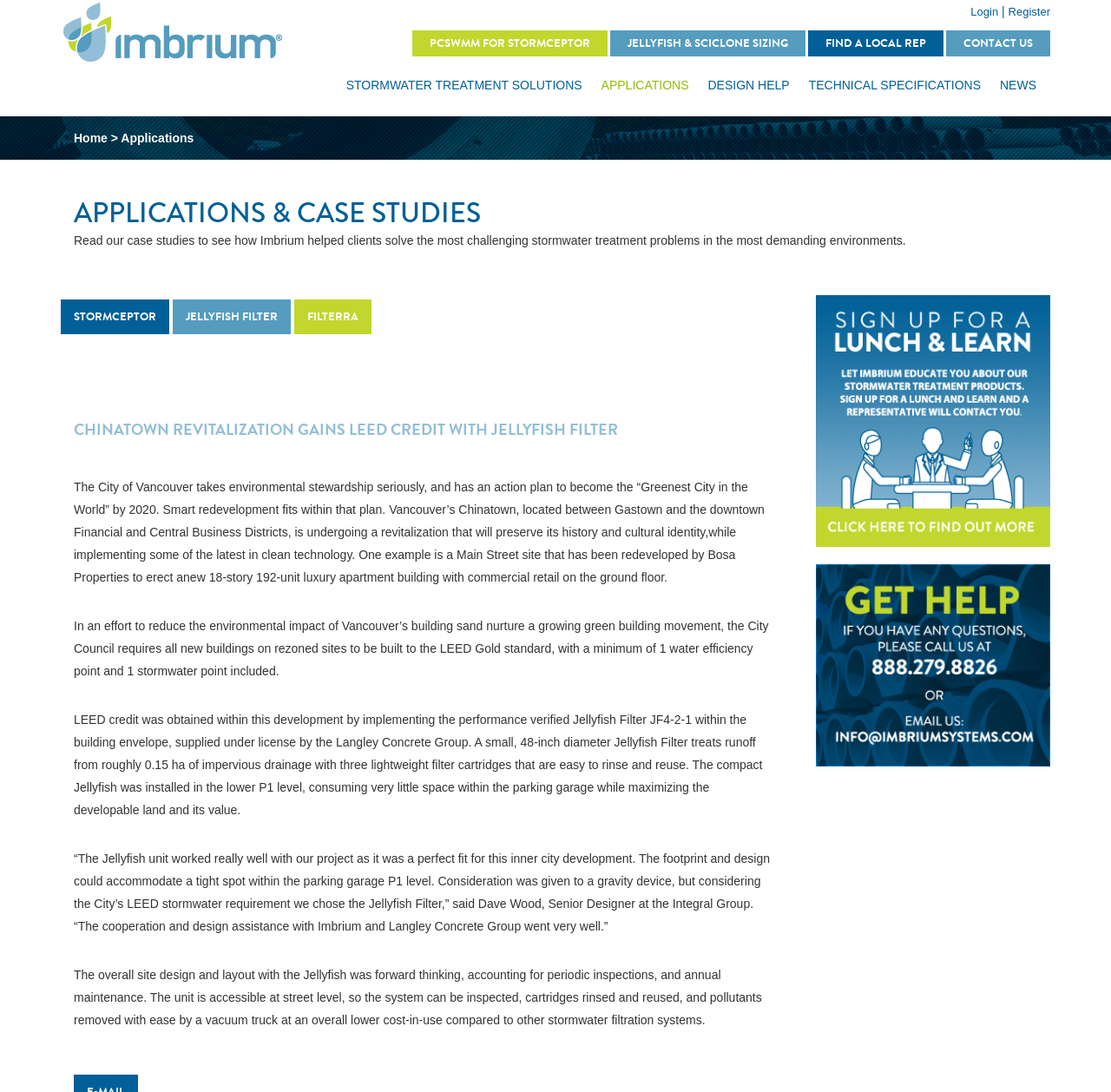Locate the bounding box coordinates of the clickable region to complete the following instruction: "Click on Imbrium Systems."

[0.055, 0.022, 0.255, 0.034]